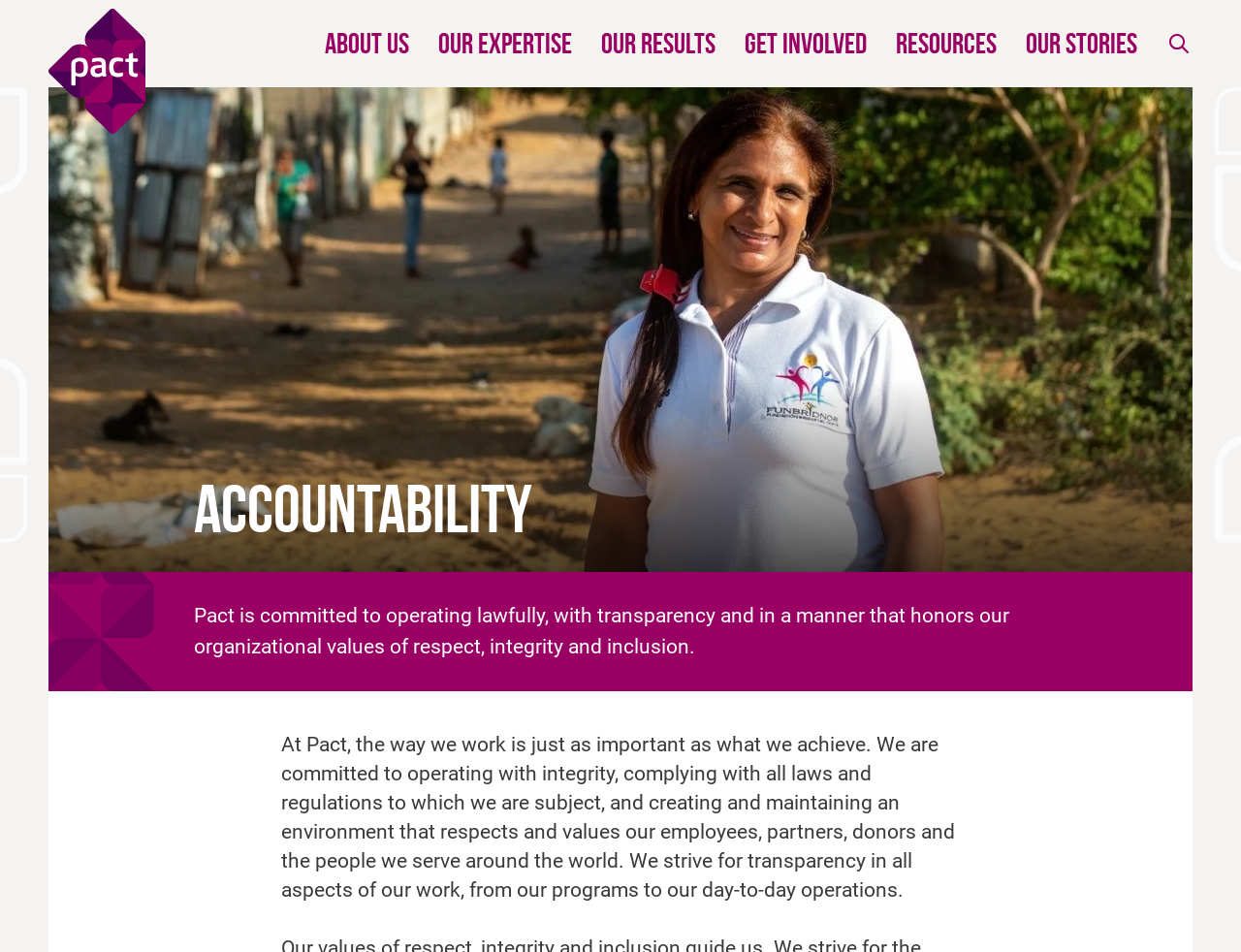Highlight the bounding box of the UI element that corresponds to this description: "Our History".

[0.261, 0.195, 0.413, 0.221]